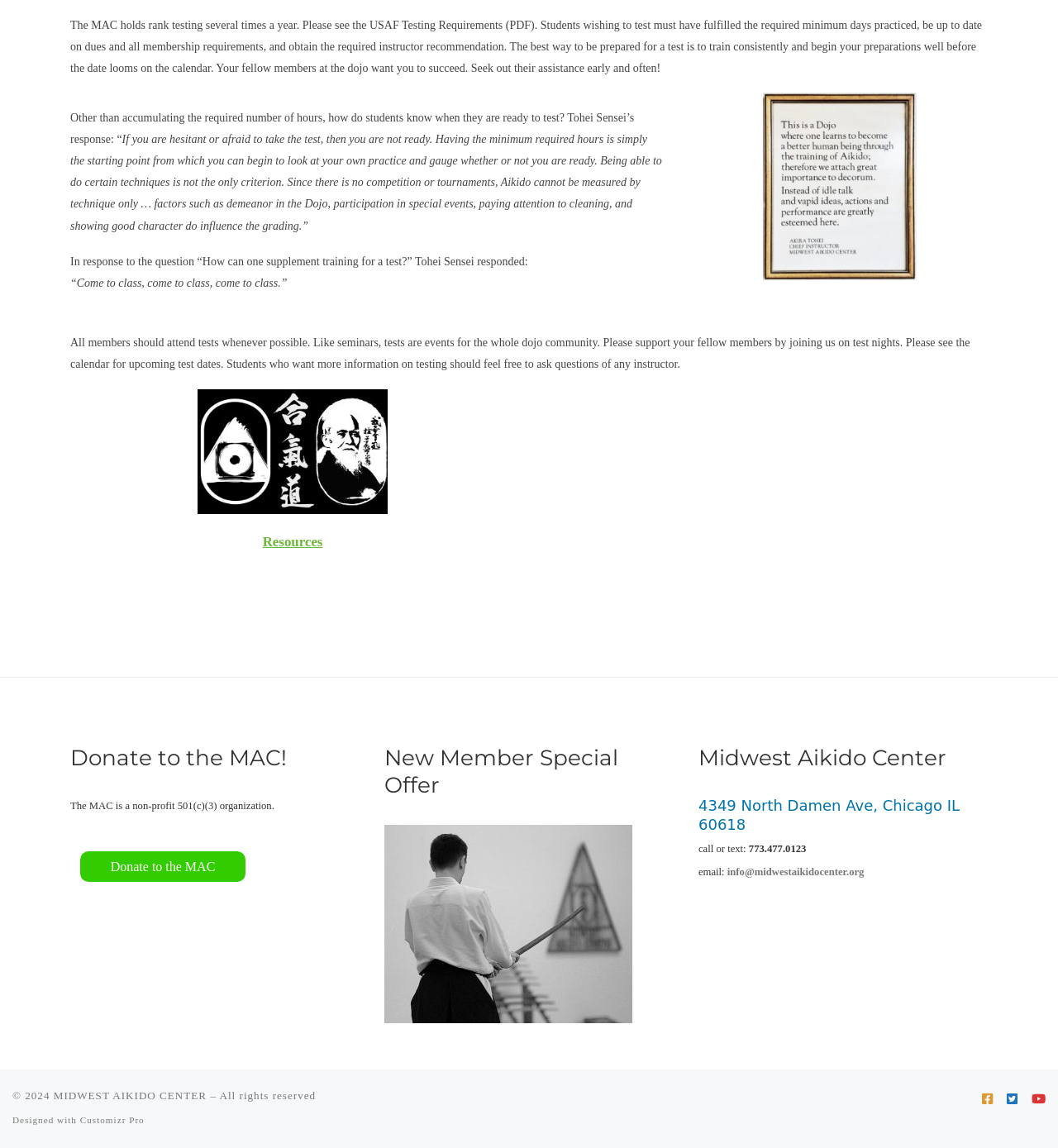What is required to test for a rank?
Using the screenshot, give a one-word or short phrase answer.

Minimum days practiced